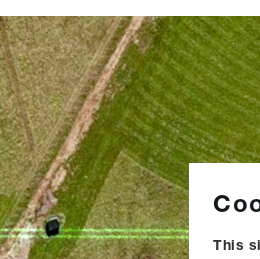What sector is the webpage related to?
Provide a detailed and well-explained answer to the question.

The webpage is part of a broader context that provides information related to the 'Consumer Goods' sector, likely highlighting land usage or agricultural technology relevant to that industry.